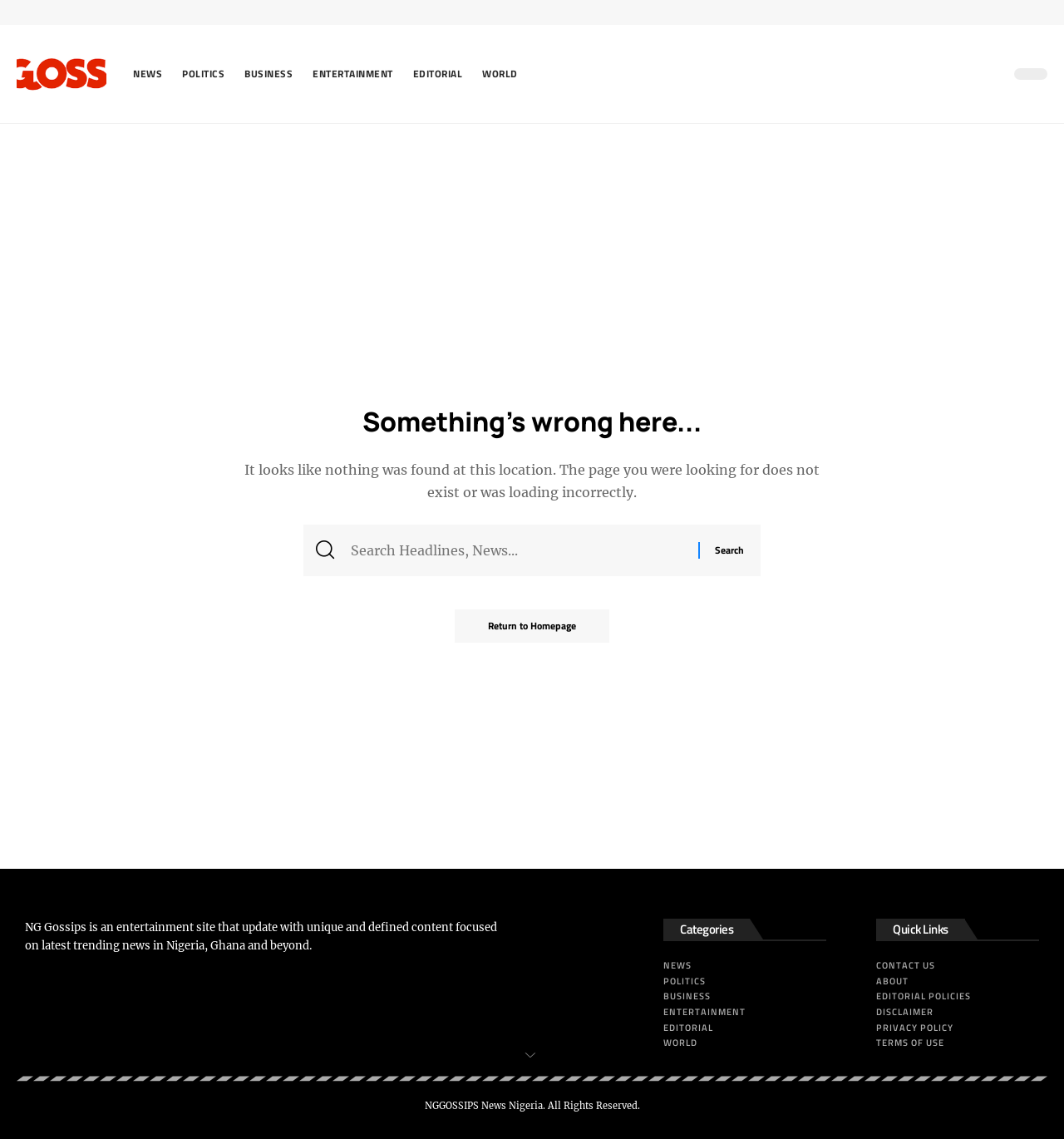Provide the bounding box coordinates for the UI element described in this sentence: "Politics". The coordinates should be four float values between 0 and 1, i.e., [left, top, right, bottom].

[0.623, 0.855, 0.777, 0.868]